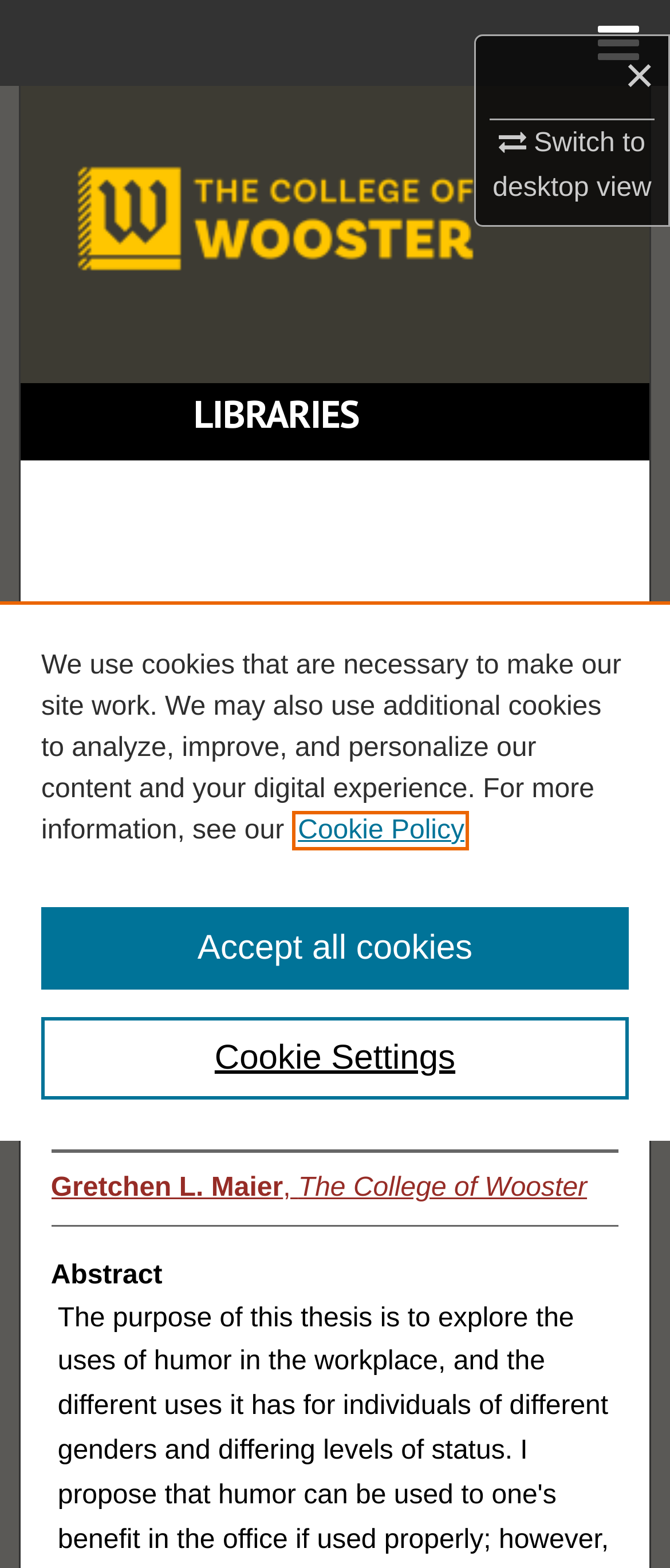What is the name of the study?
Using the visual information from the image, give a one-word or short-phrase answer.

Humor In The Workplace